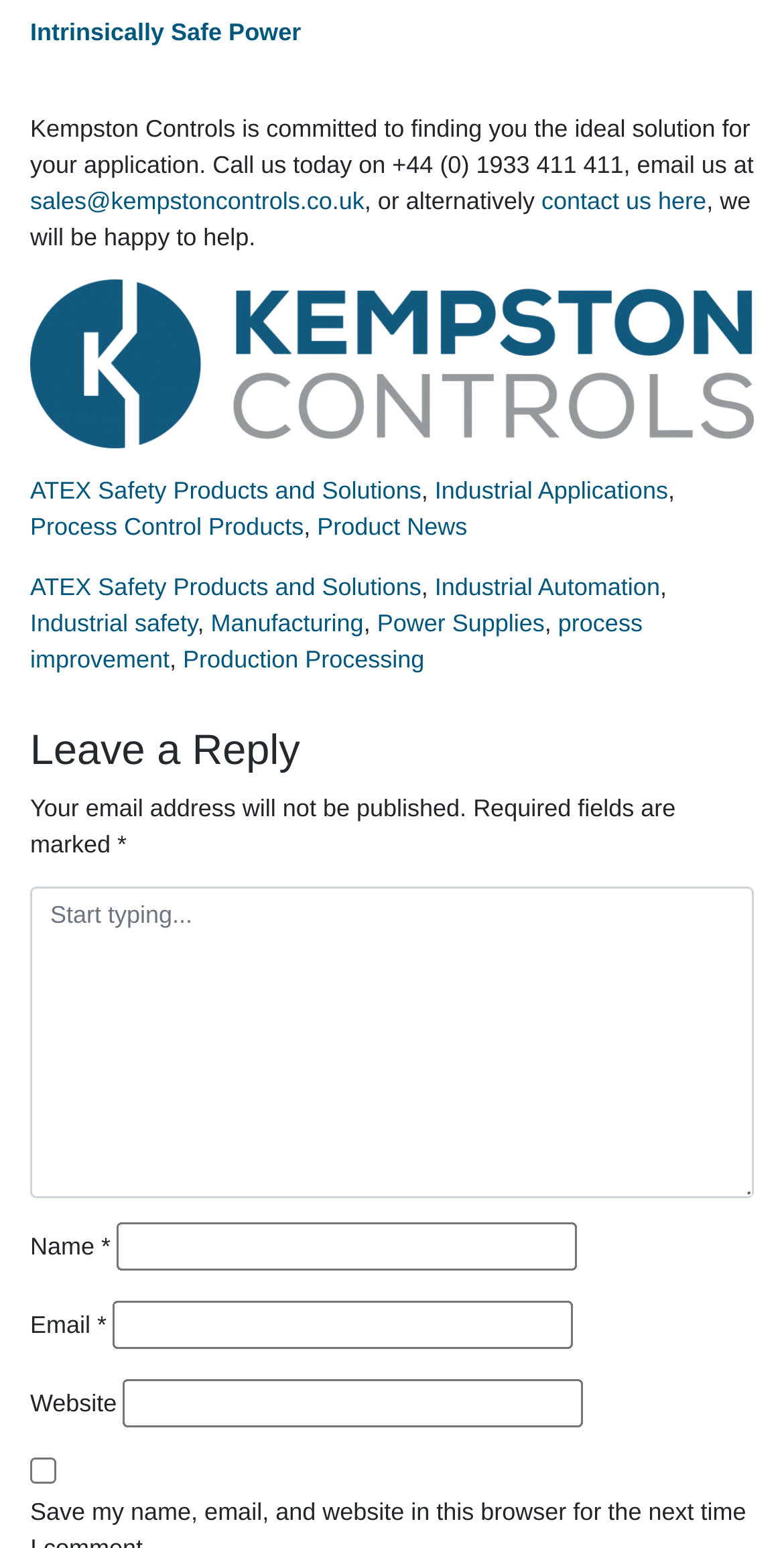Determine the bounding box coordinates of the element's region needed to click to follow the instruction: "Check the 'Save my name, email, and website in this browser' checkbox". Provide these coordinates as four float numbers between 0 and 1, formatted as [left, top, right, bottom].

[0.038, 0.941, 0.072, 0.958]